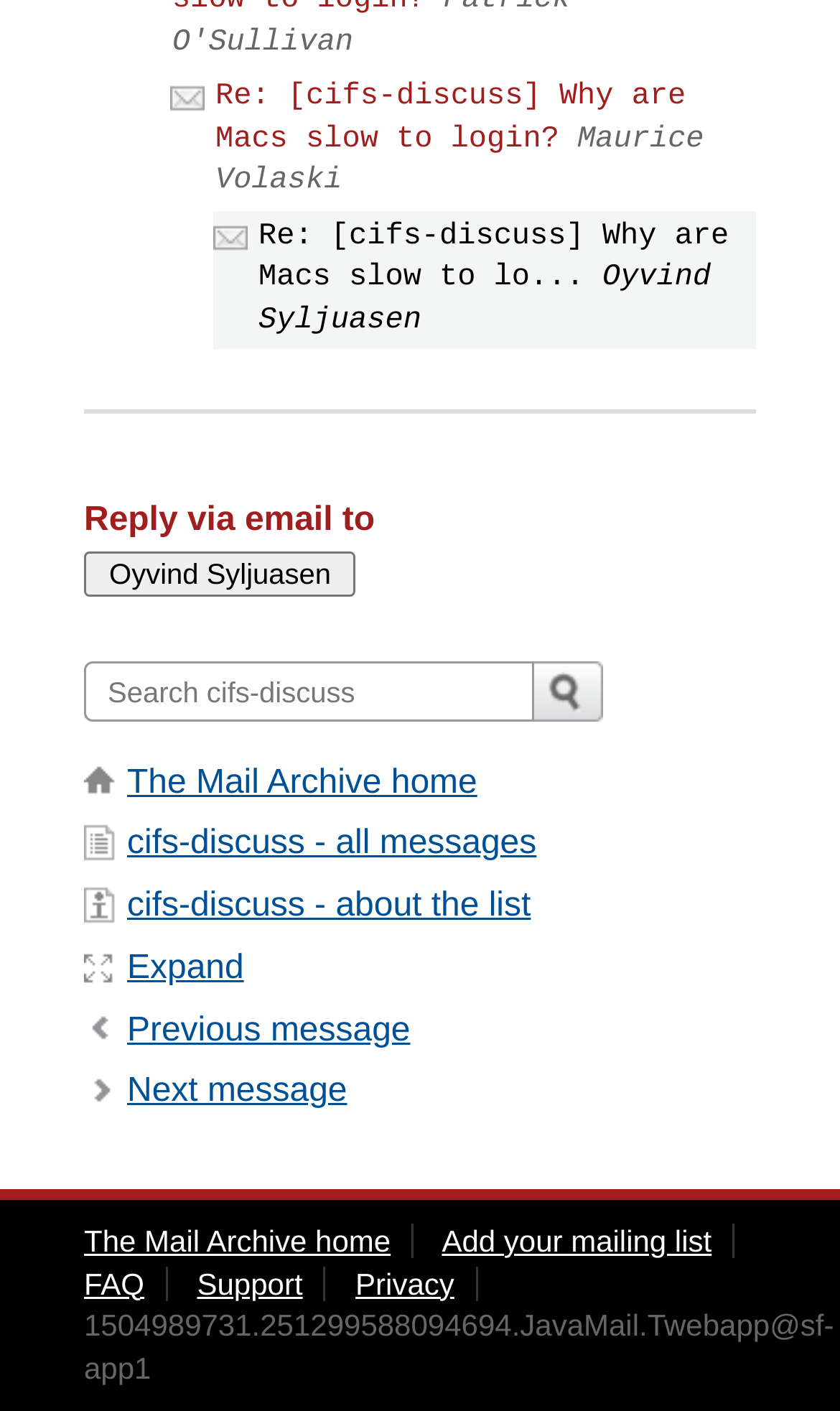Please specify the bounding box coordinates of the clickable region to carry out the following instruction: "Submit a message". The coordinates should be four float numbers between 0 and 1, in the format [left, top, right, bottom].

[0.636, 0.469, 0.718, 0.512]